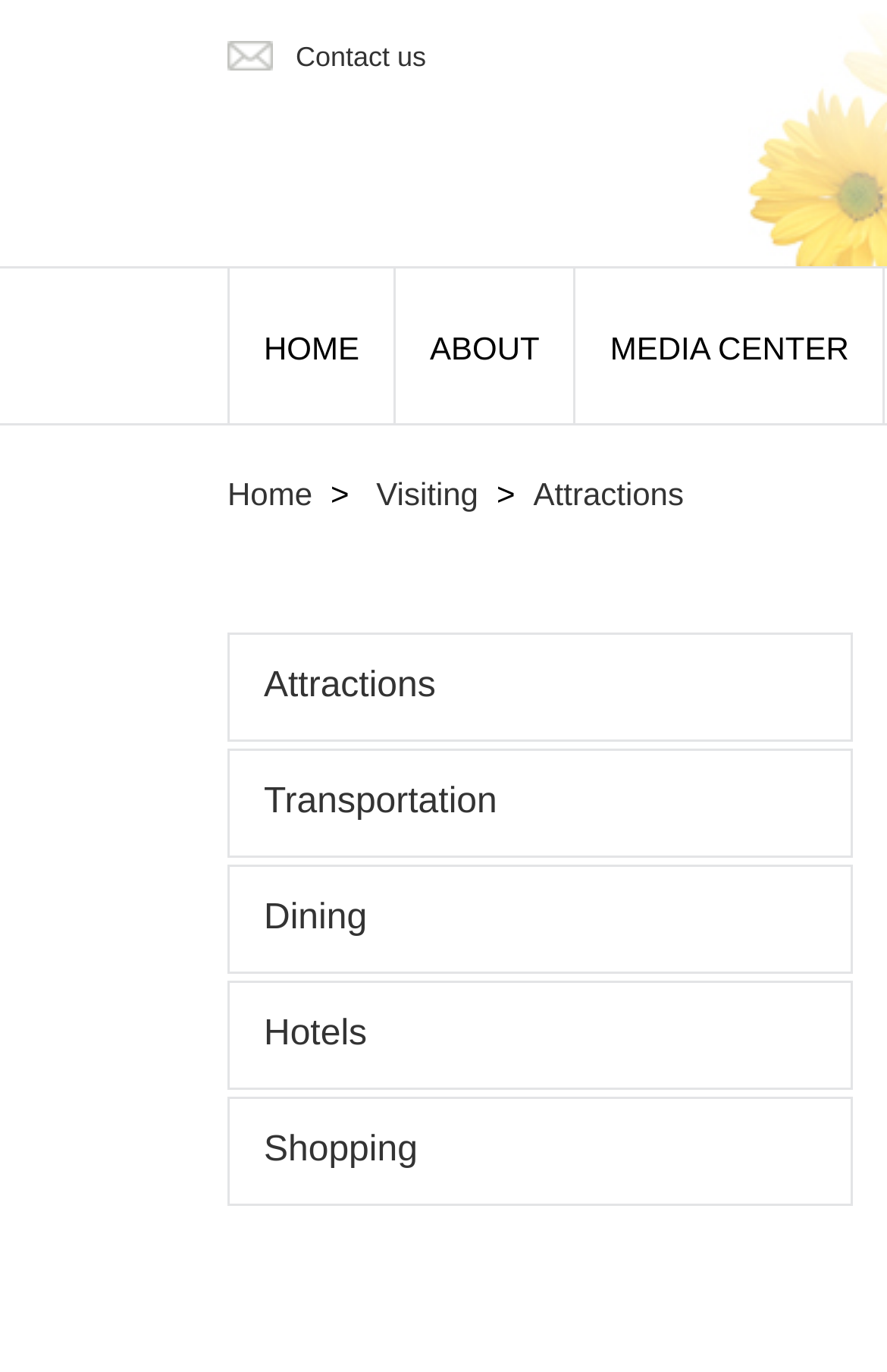Can you identify the bounding box coordinates of the clickable region needed to carry out this instruction: 'browse hotels'? The coordinates should be four float numbers within the range of 0 to 1, stated as [left, top, right, bottom].

[0.297, 0.74, 0.414, 0.768]